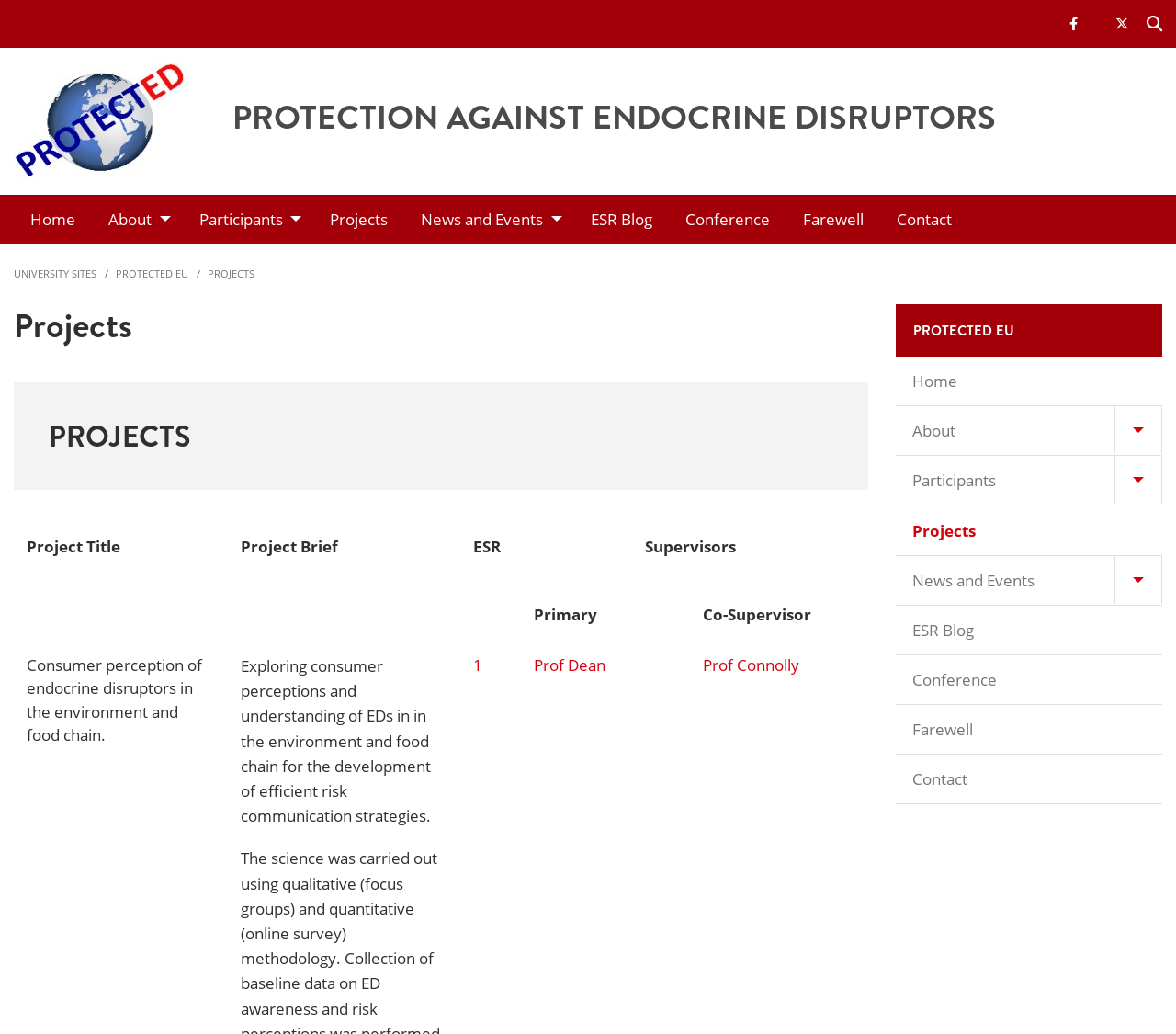Find the bounding box coordinates for the area that should be clicked to accomplish the instruction: "Search for projects".

[0.975, 0.015, 0.988, 0.031]